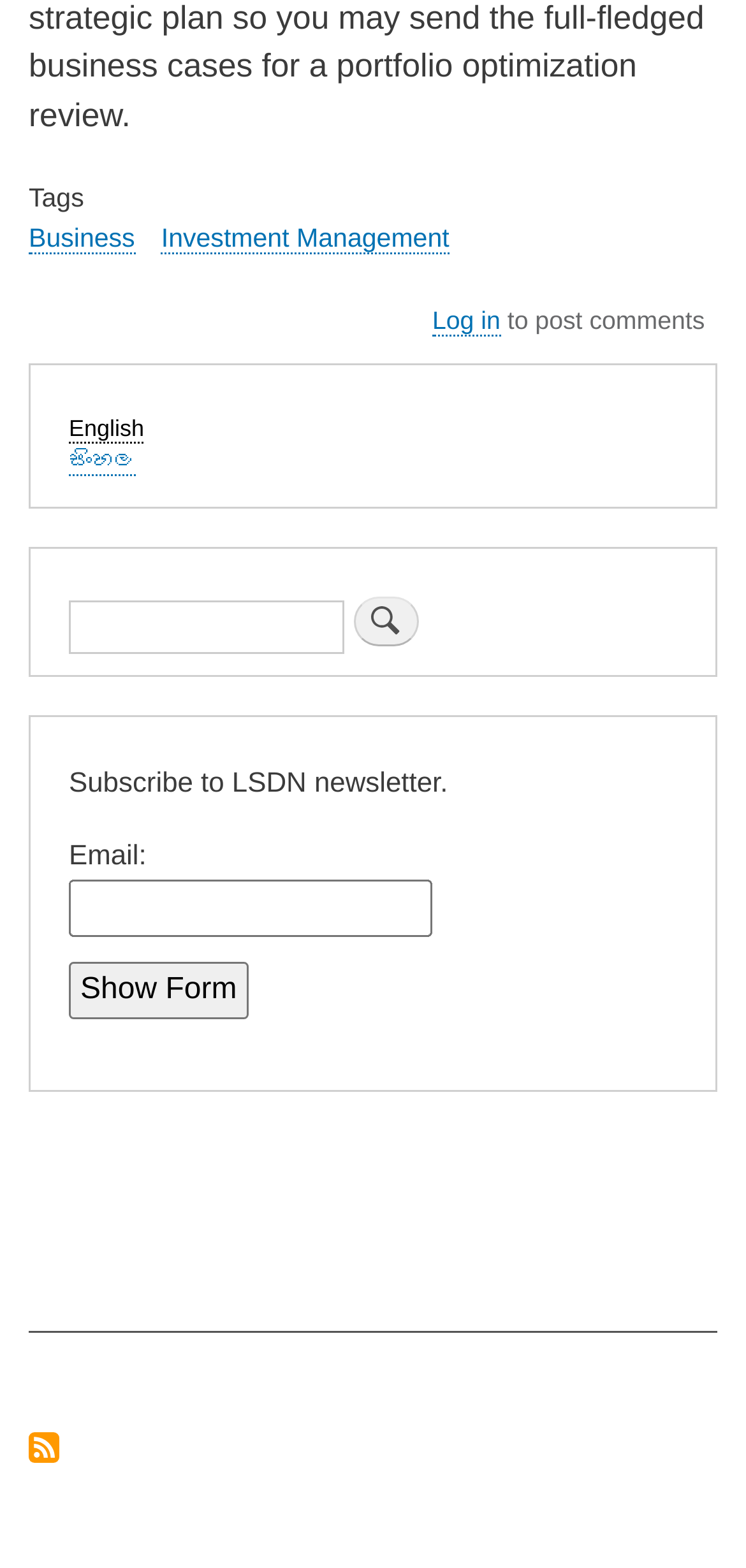Predict the bounding box of the UI element that fits this description: "parent_node: Email: value="Show Form"".

[0.092, 0.613, 0.333, 0.65]